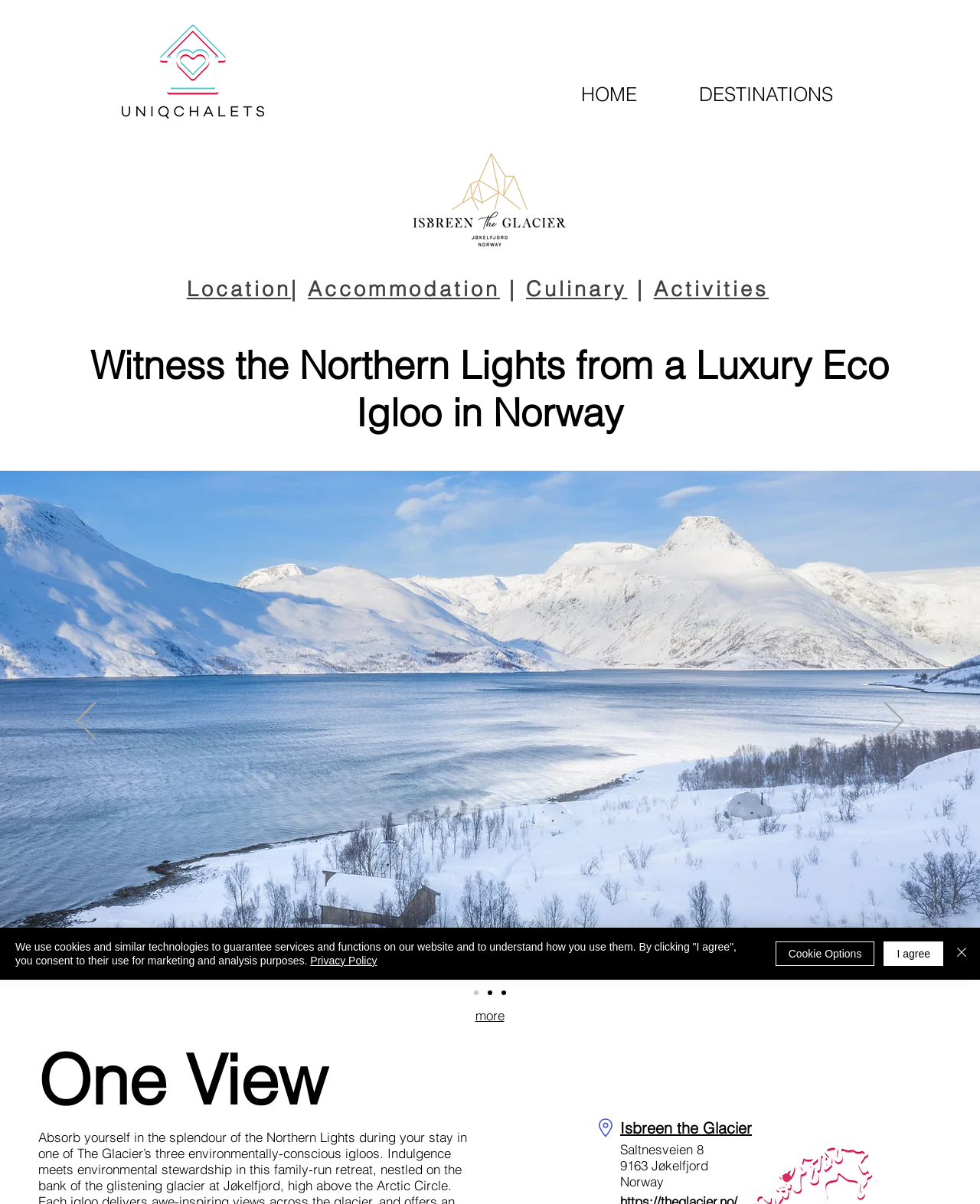Please answer the following question using a single word or phrase: 
How many navigation links are in the top navigation bar?

3